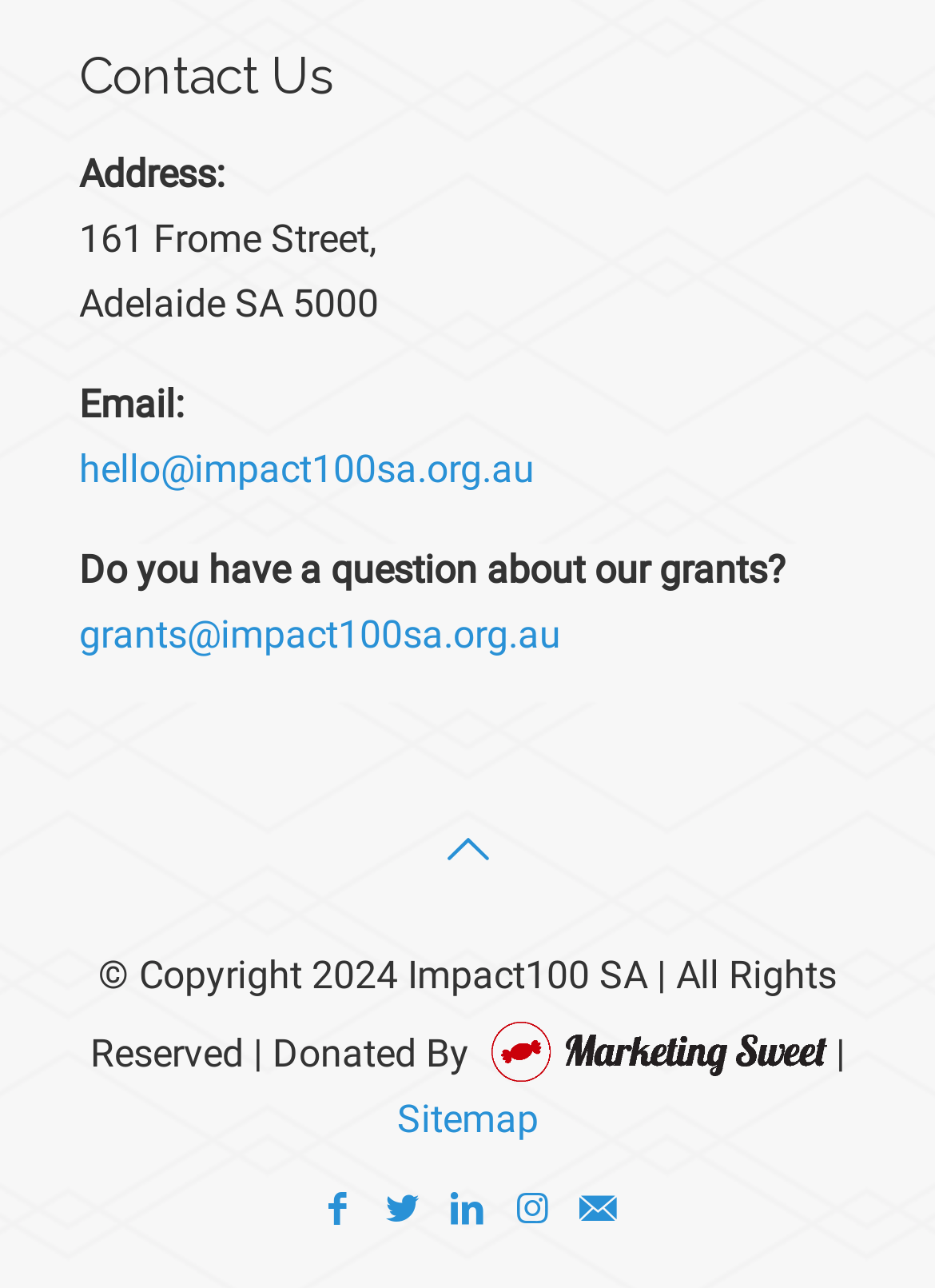Using the webpage screenshot, find the UI element described by title="Instagram". Provide the bounding box coordinates in the format (top-left x, top-left y, bottom-right x, bottom-right y), ensuring all values are floating point numbers between 0 and 1.

[0.542, 0.921, 0.596, 0.954]